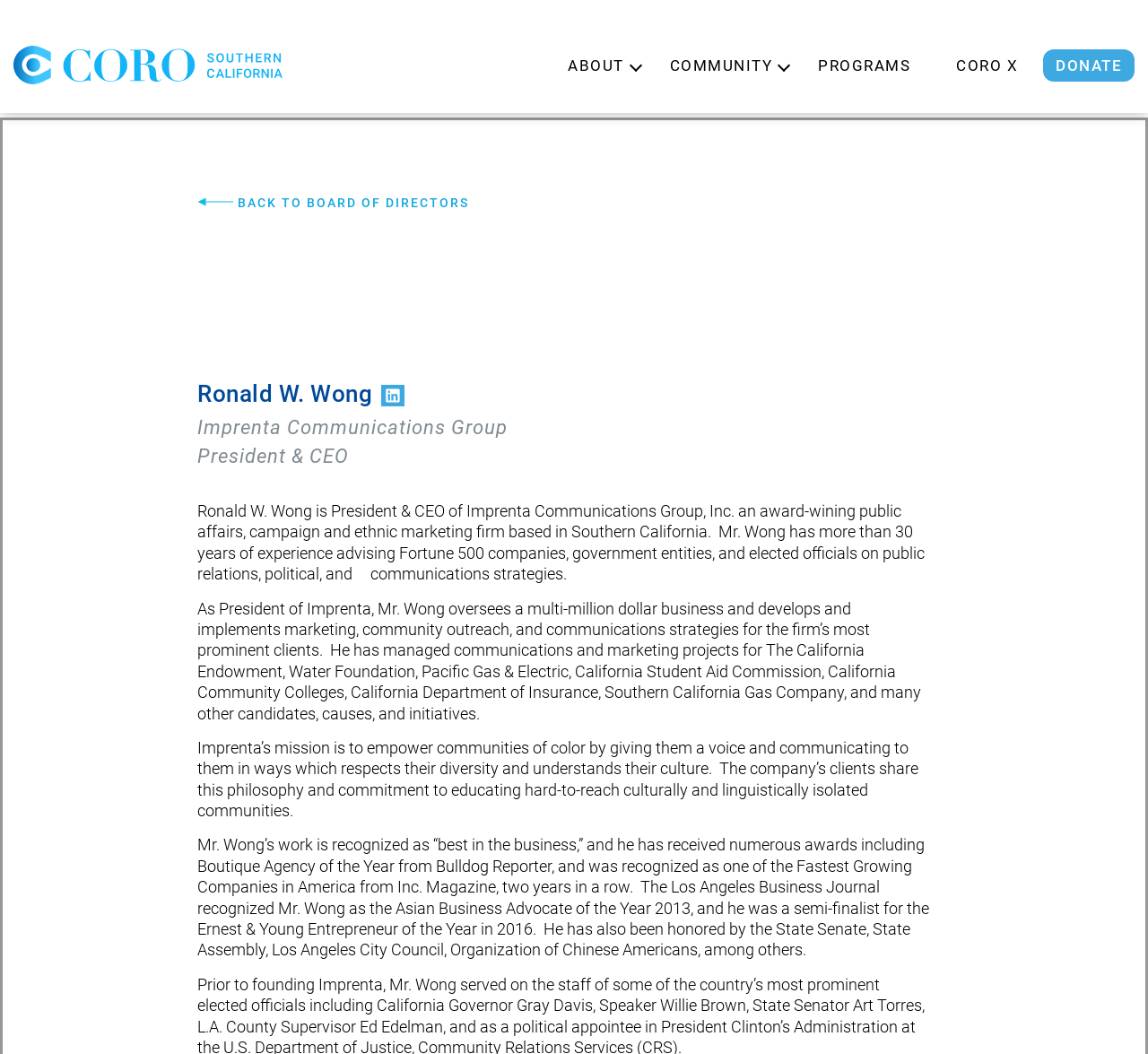Identify the bounding box for the UI element that is described as follows: "Community".

[0.565, 0.044, 0.691, 0.08]